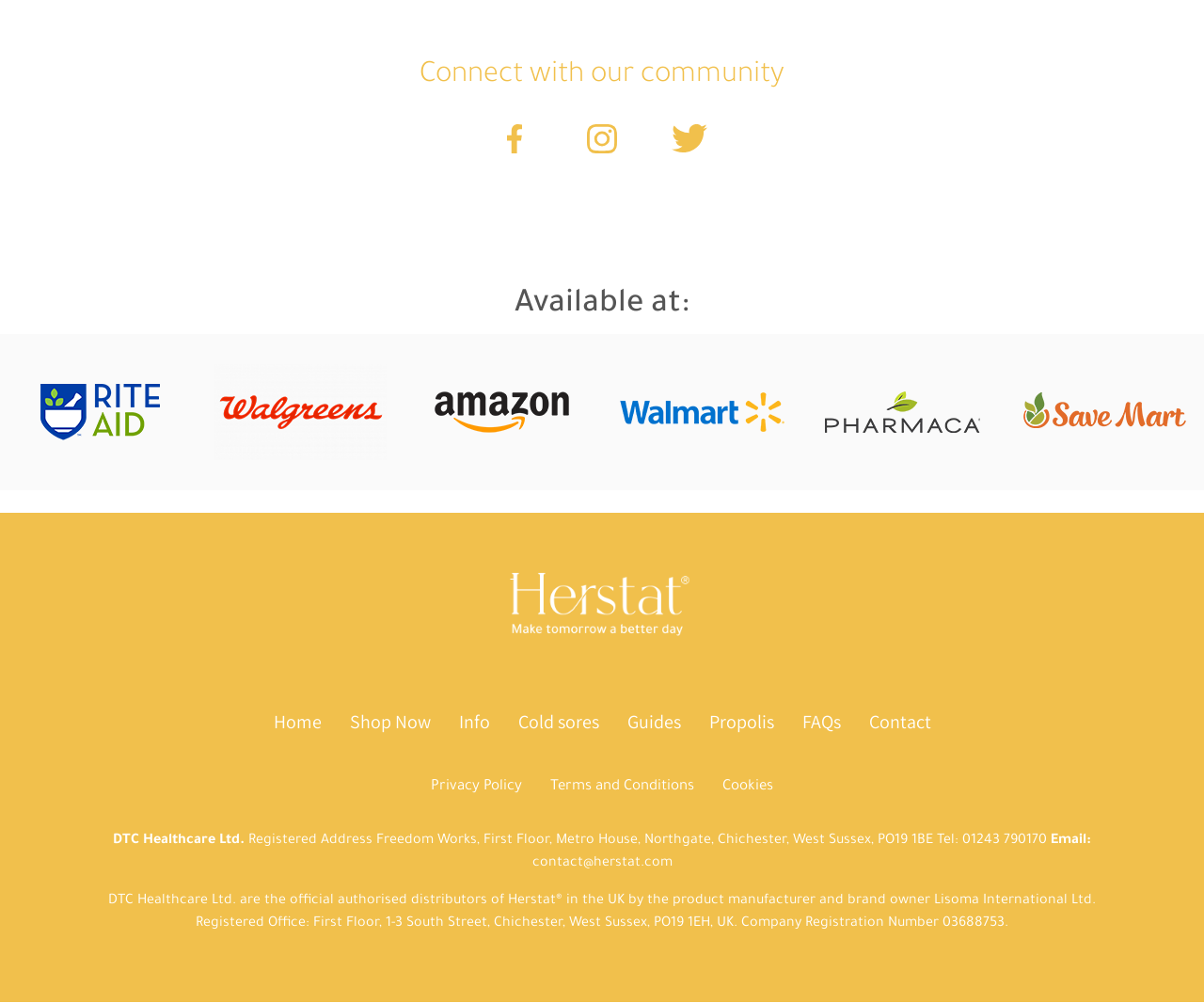How many social media links are available?
Please use the image to provide an in-depth answer to the question.

The social media links are located at the top of the webpage, below the heading 'Connect with our community'. There are three social media links, each represented by an image, and they are placed side by side.